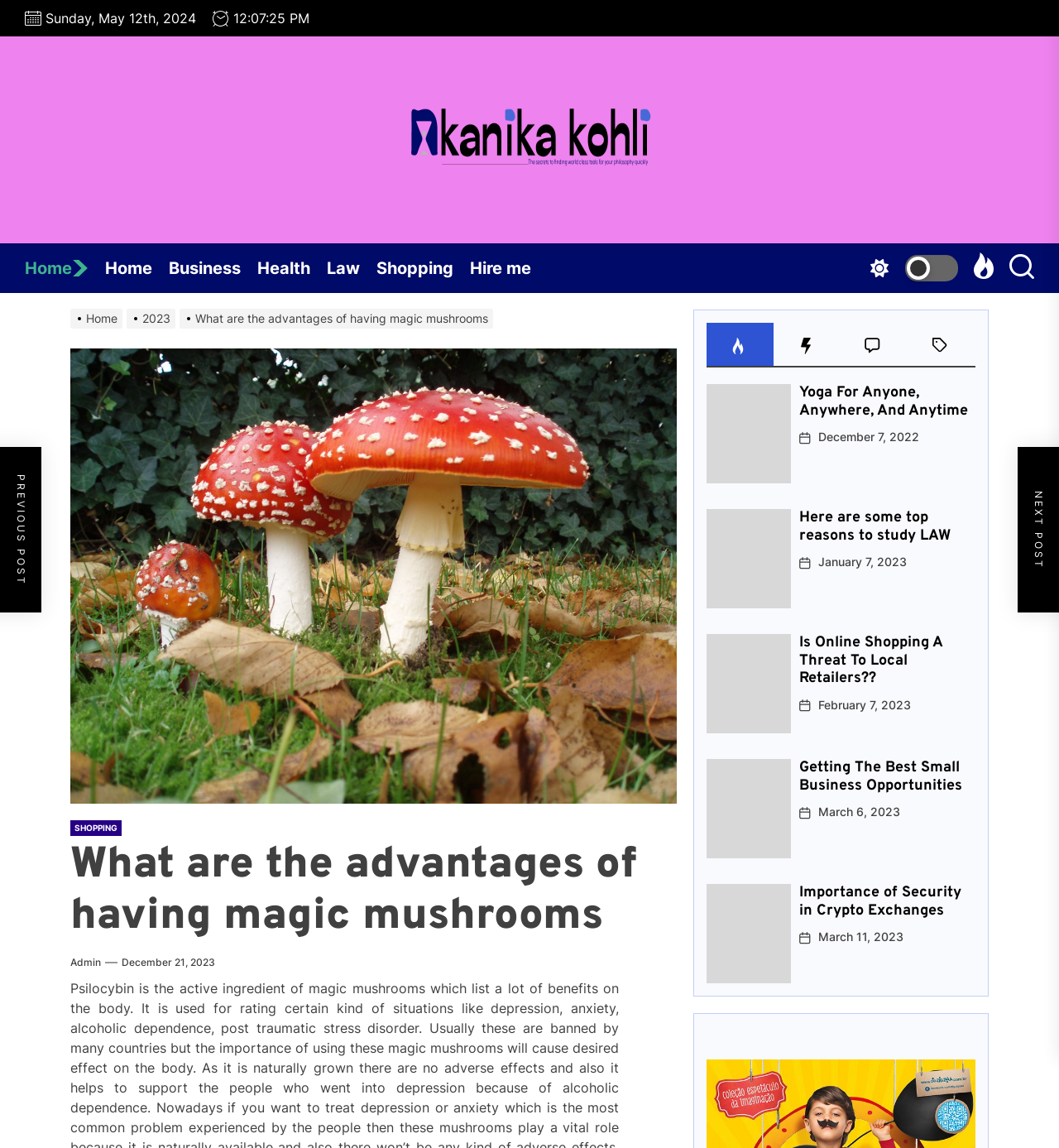How many articles are there on the webpage?
Please provide a single word or phrase as the answer based on the screenshot.

5